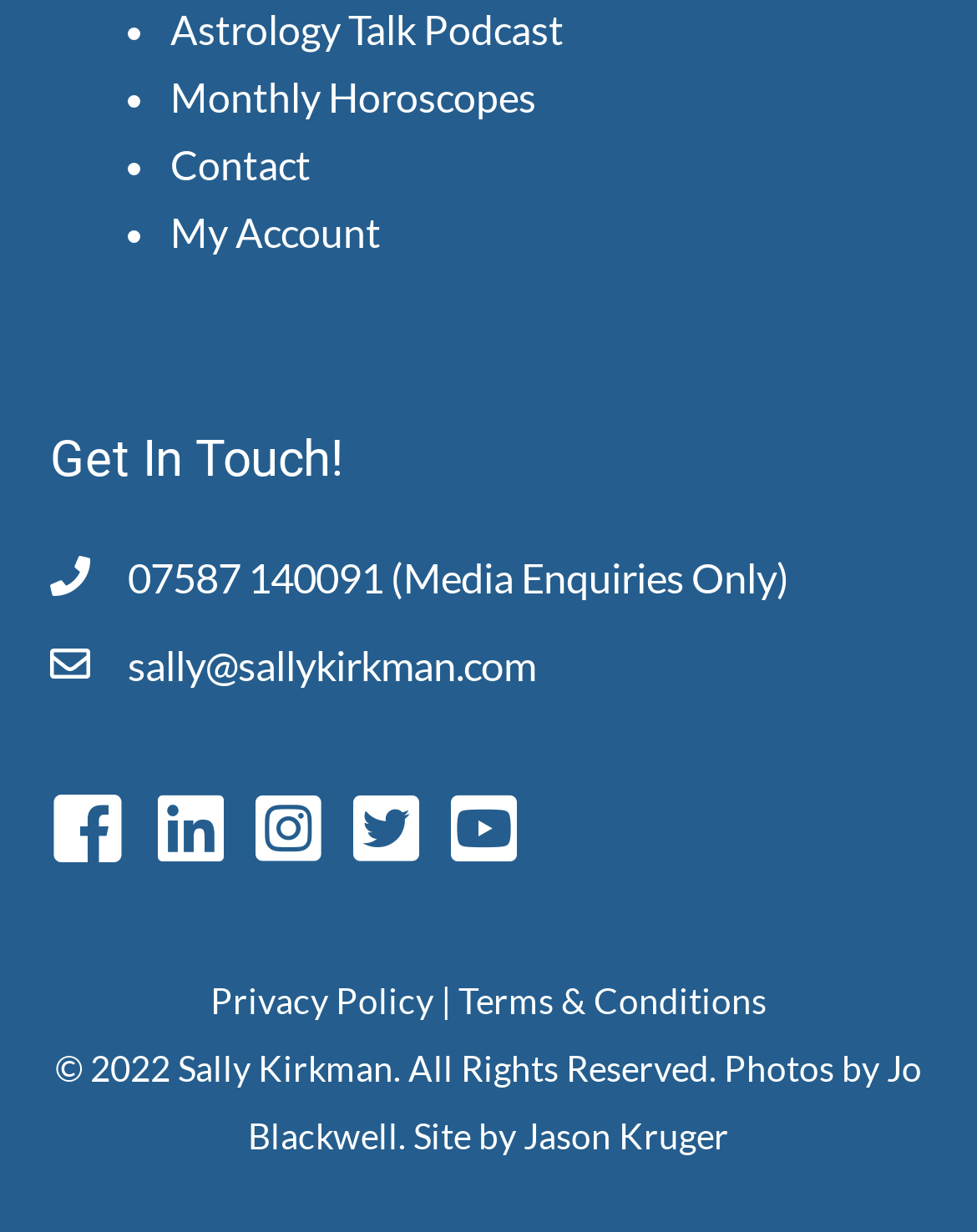Based on the description "Contact", find the bounding box of the specified UI element.

[0.174, 0.114, 0.318, 0.152]